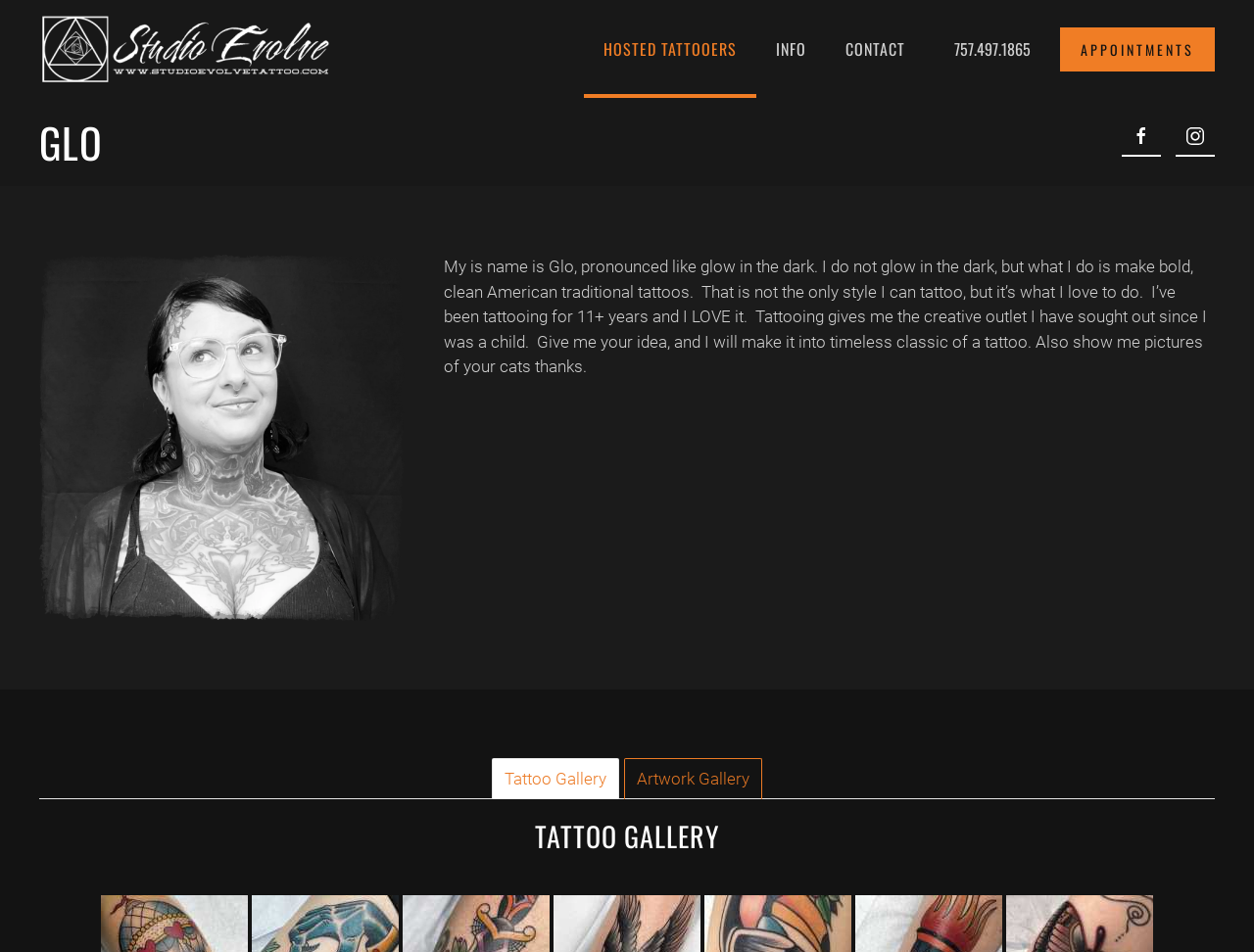Determine the bounding box coordinates for the clickable element required to fulfill the instruction: "Click on the 'HOSTED TATTOOERS' button". Provide the coordinates as four float numbers between 0 and 1, i.e., [left, top, right, bottom].

[0.466, 0.0, 0.603, 0.103]